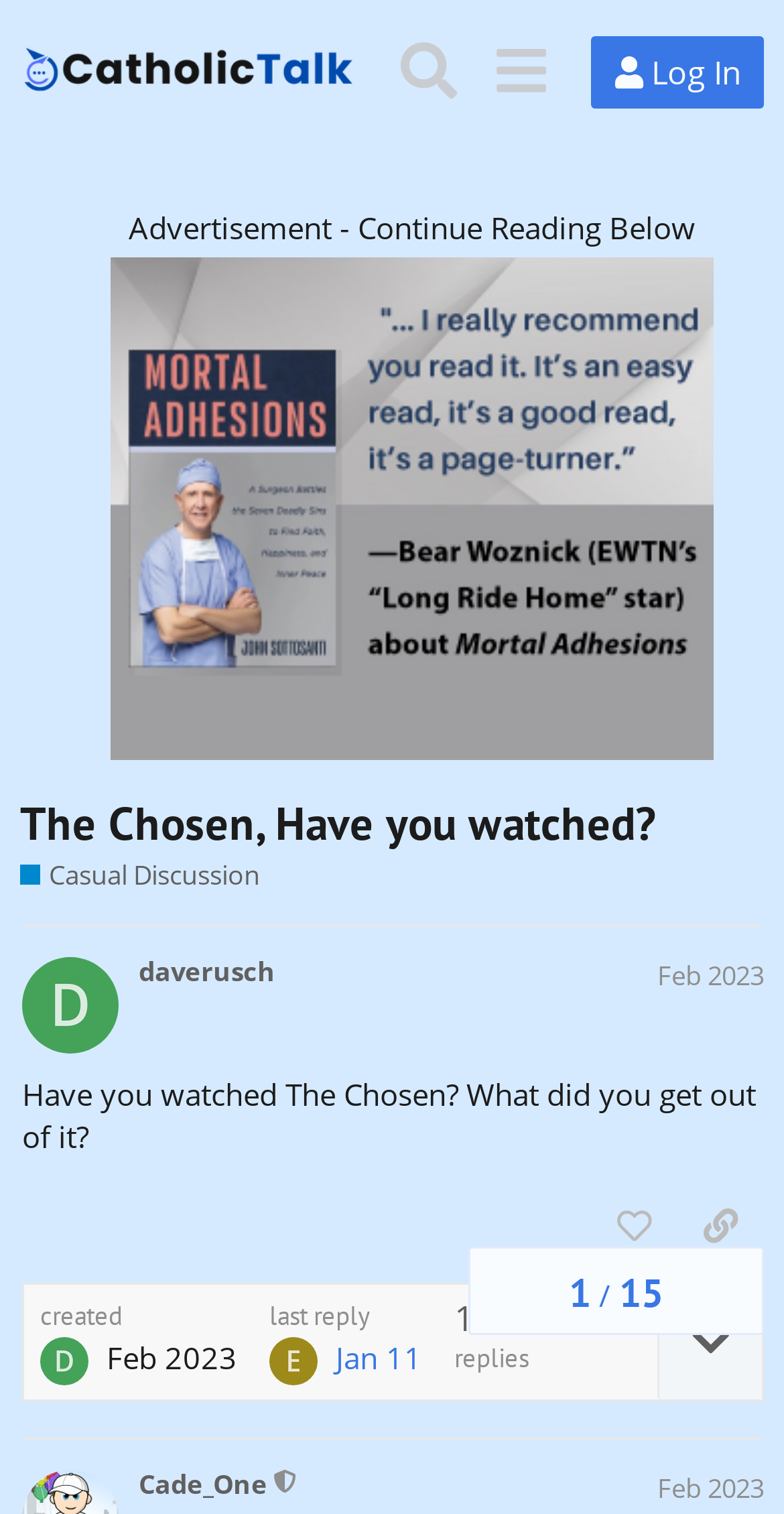Locate the bounding box coordinates of the area to click to fulfill this instruction: "View the post by daverusch". The bounding box should be presented as four float numbers between 0 and 1, in the order [left, top, right, bottom].

[0.028, 0.611, 0.974, 0.949]